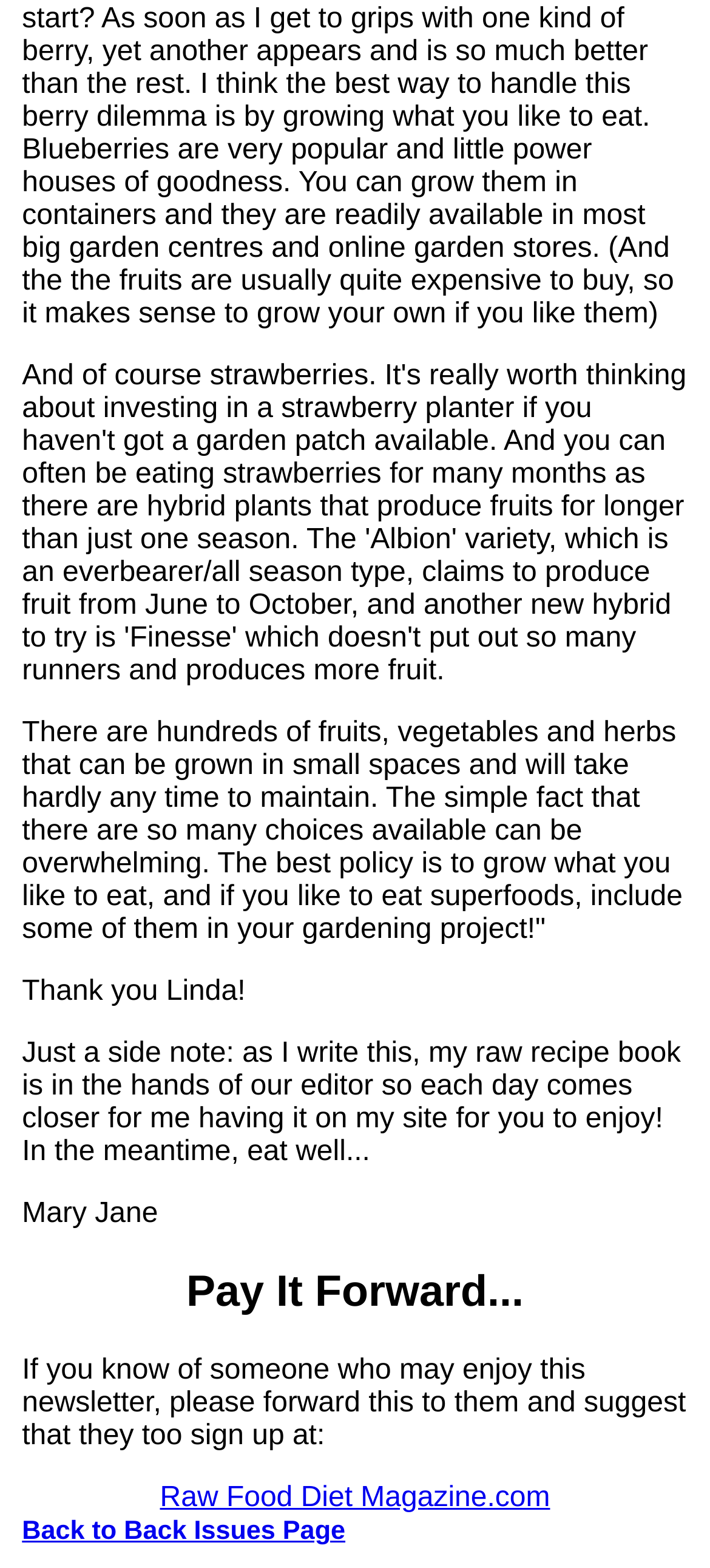What is the suggested action for someone who enjoys this newsletter?
Please answer the question with as much detail and depth as you can.

The static text 'If you know of someone who may enjoy this newsletter, please forward this to them and suggest that they too sign up at:' suggests that the suggested action for someone who enjoys this newsletter is to sign up.